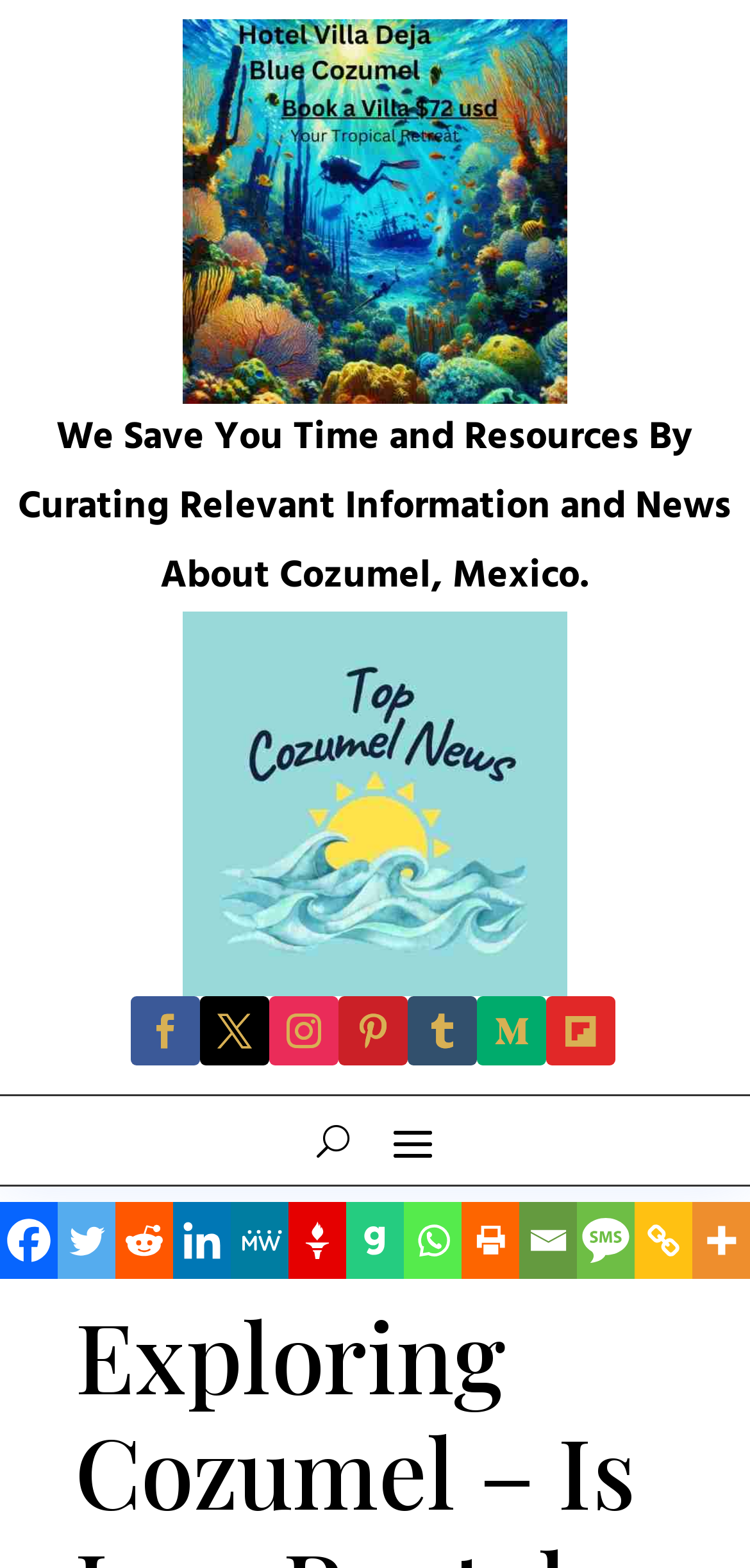Using the elements shown in the image, answer the question comprehensively: What is the purpose of the website?

I read the static text on the webpage, which states 'We Save You Time and Resources By Curating Relevant Information and News About Cozumel, Mexico.' This suggests that the purpose of the website is to curate information and news about Cozumel, Mexico.